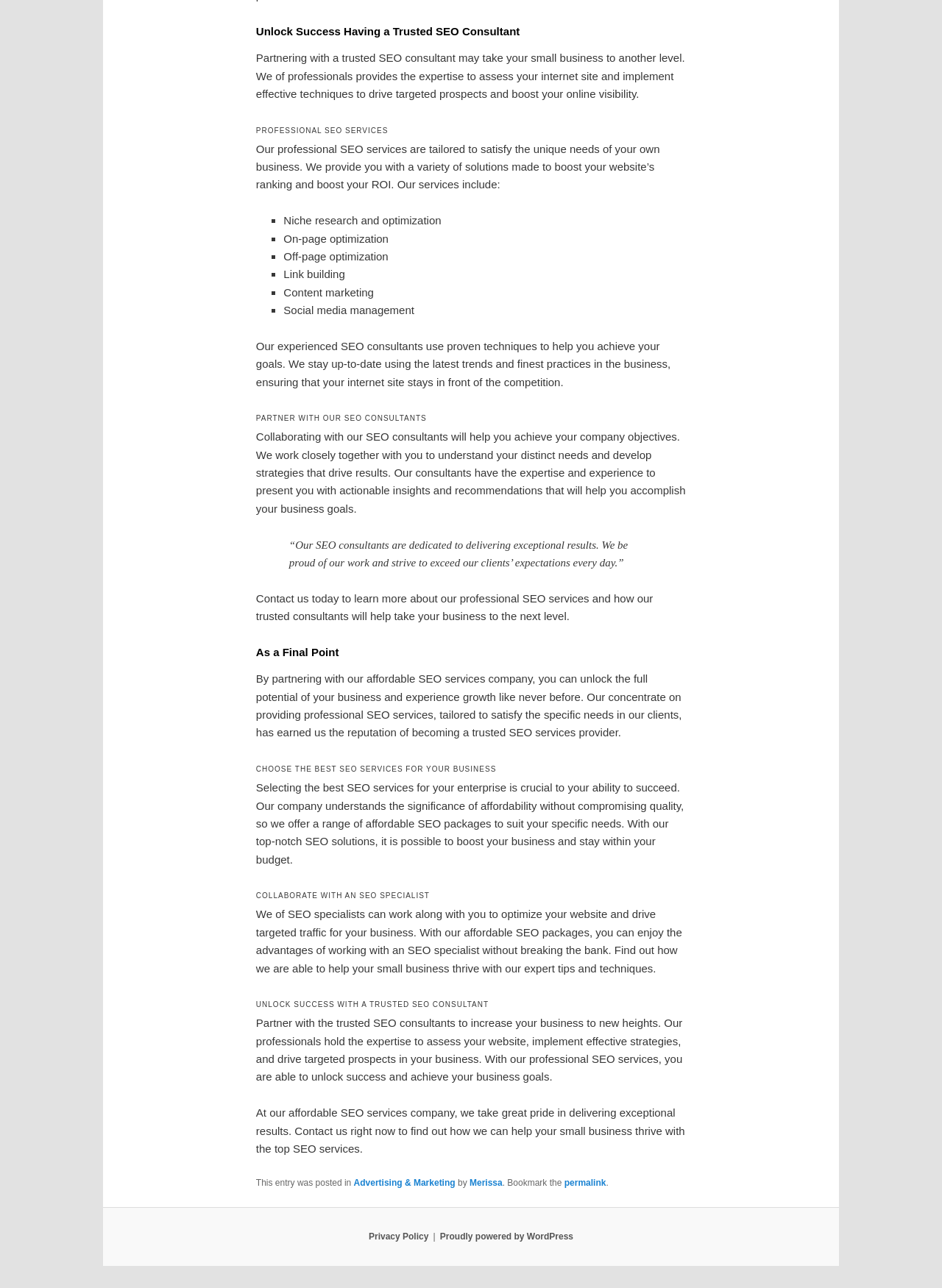What is the importance of selecting the best SEO services?
Give a single word or phrase answer based on the content of the image.

To succeed in business